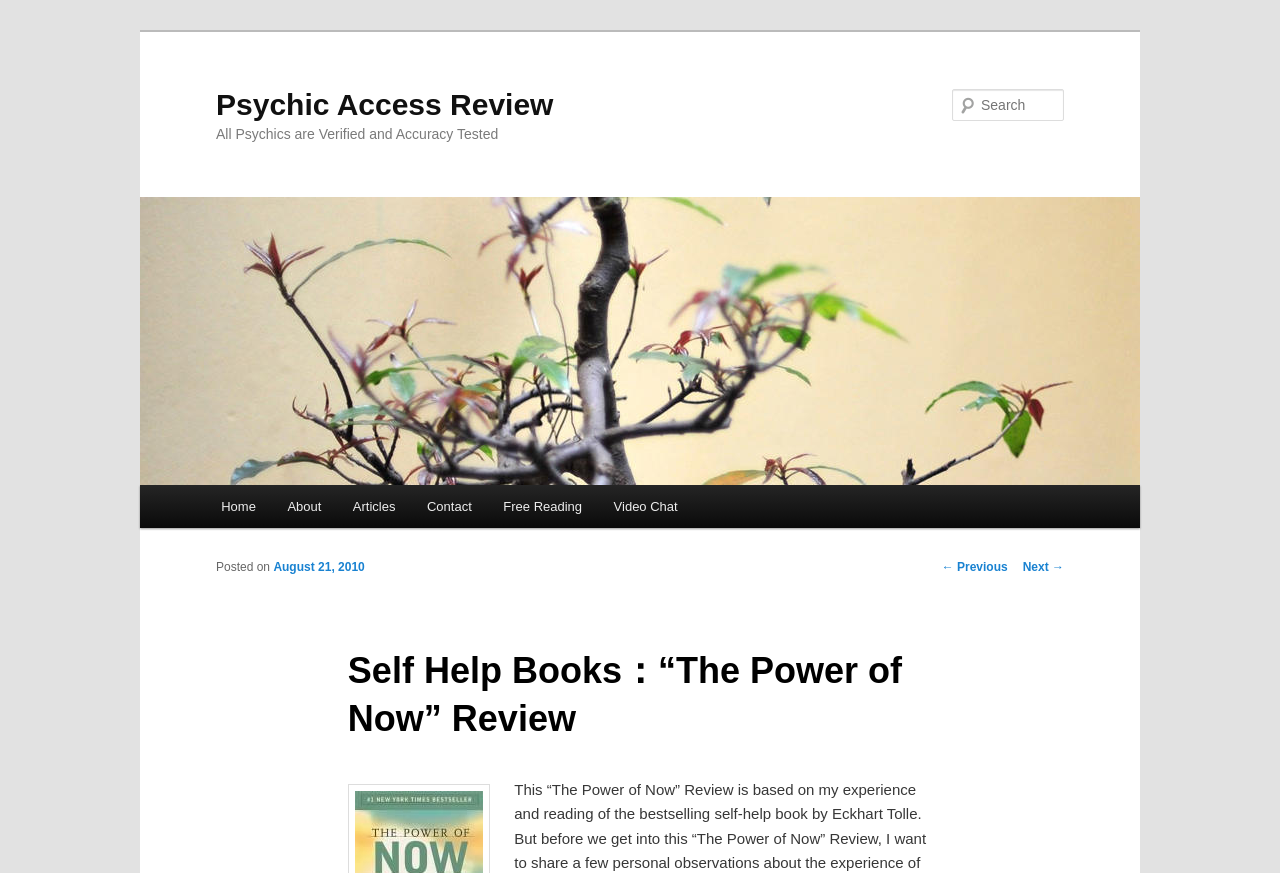Give a concise answer using one word or a phrase to the following question:
What is the name of the psychic service reviewed?

Psychic Access